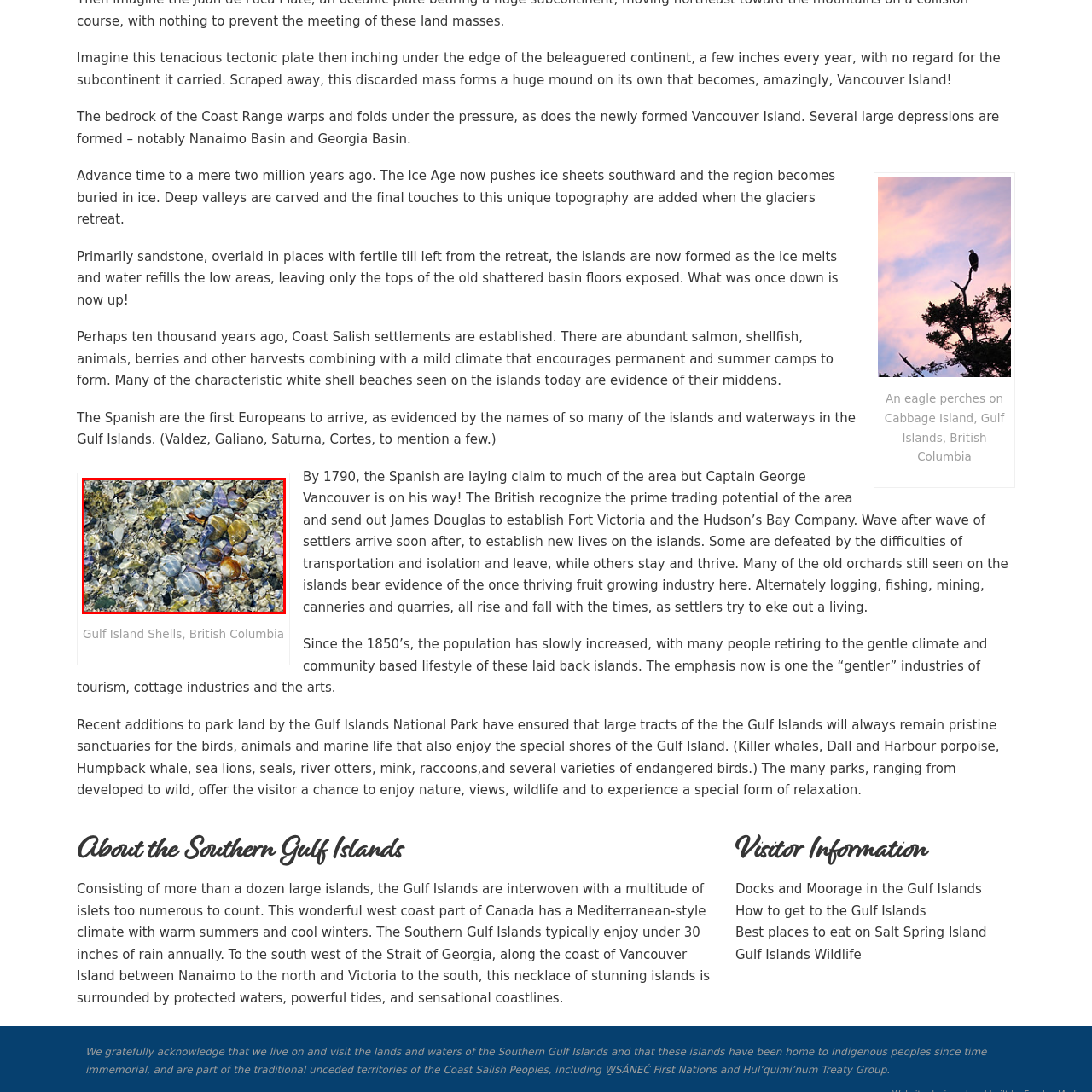Give a detailed account of the scene depicted within the red boundary.

This captivating image showcases a colorful array of shells and pebbles found along the shores of the Gulf Islands in British Columbia. These natural treasures, adorned with a vibrant mix of colors and textures, reflect the rich biodiversity of the region. The Gulf Islands are known for their stunning coastlines and diverse marine life, making them a haven for both visitors and wildlife. Each shell and stone tells a story of the ocean's craftsmanship, inviting contemplation of the beauty and complexity of nature. The photograph evokes the serene atmosphere of the islands, where one can explore the delicate balance of land and sea.